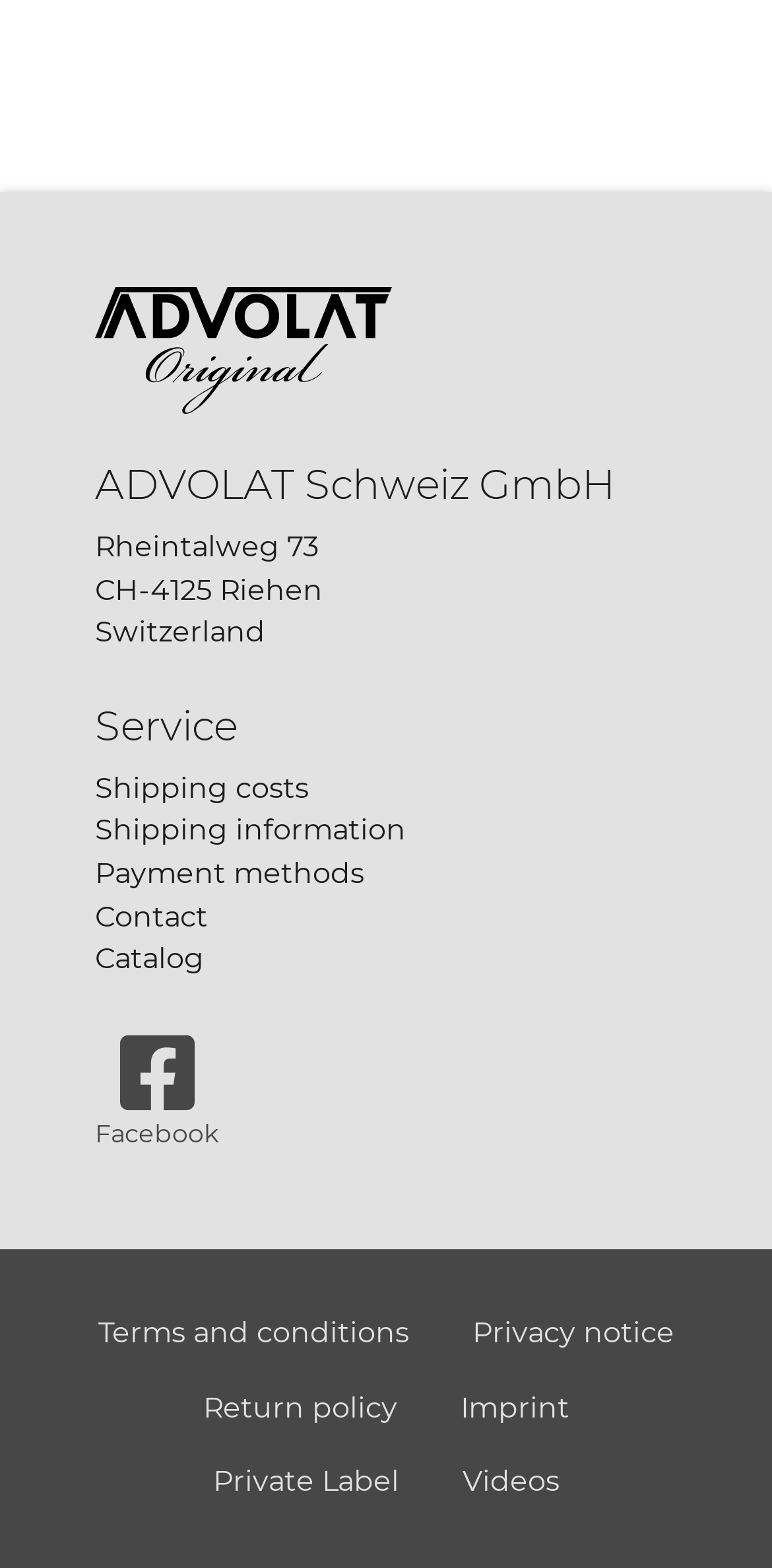Identify the bounding box for the UI element described as: "Contact". The coordinates should be four float numbers between 0 and 1, i.e., [left, top, right, bottom].

[0.123, 0.571, 0.877, 0.599]